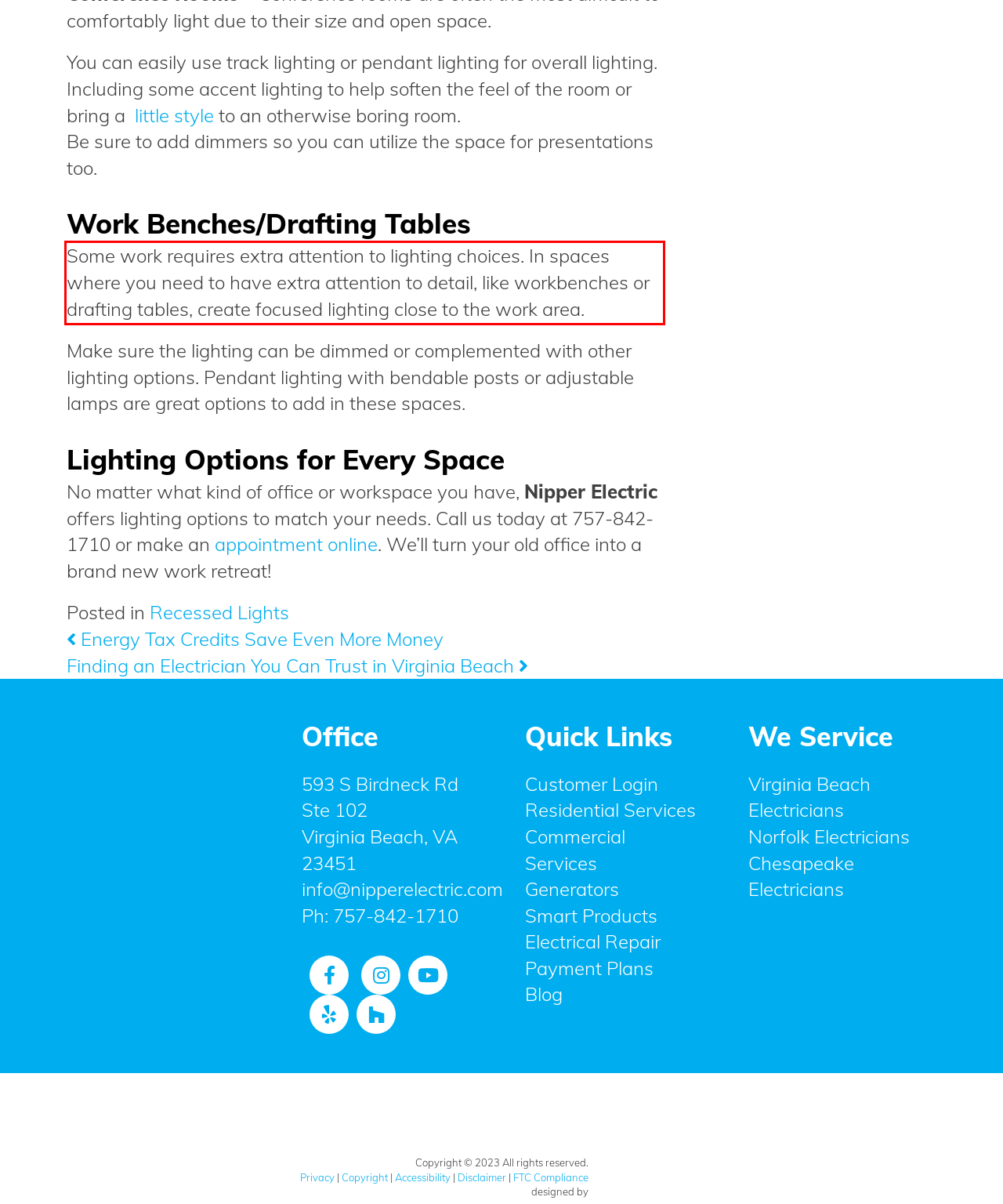Look at the webpage screenshot and recognize the text inside the red bounding box.

Some work requires extra attention to lighting choices. In spaces where you need to have extra attention to detail, like workbenches or drafting tables, create focused lighting close to the work area.